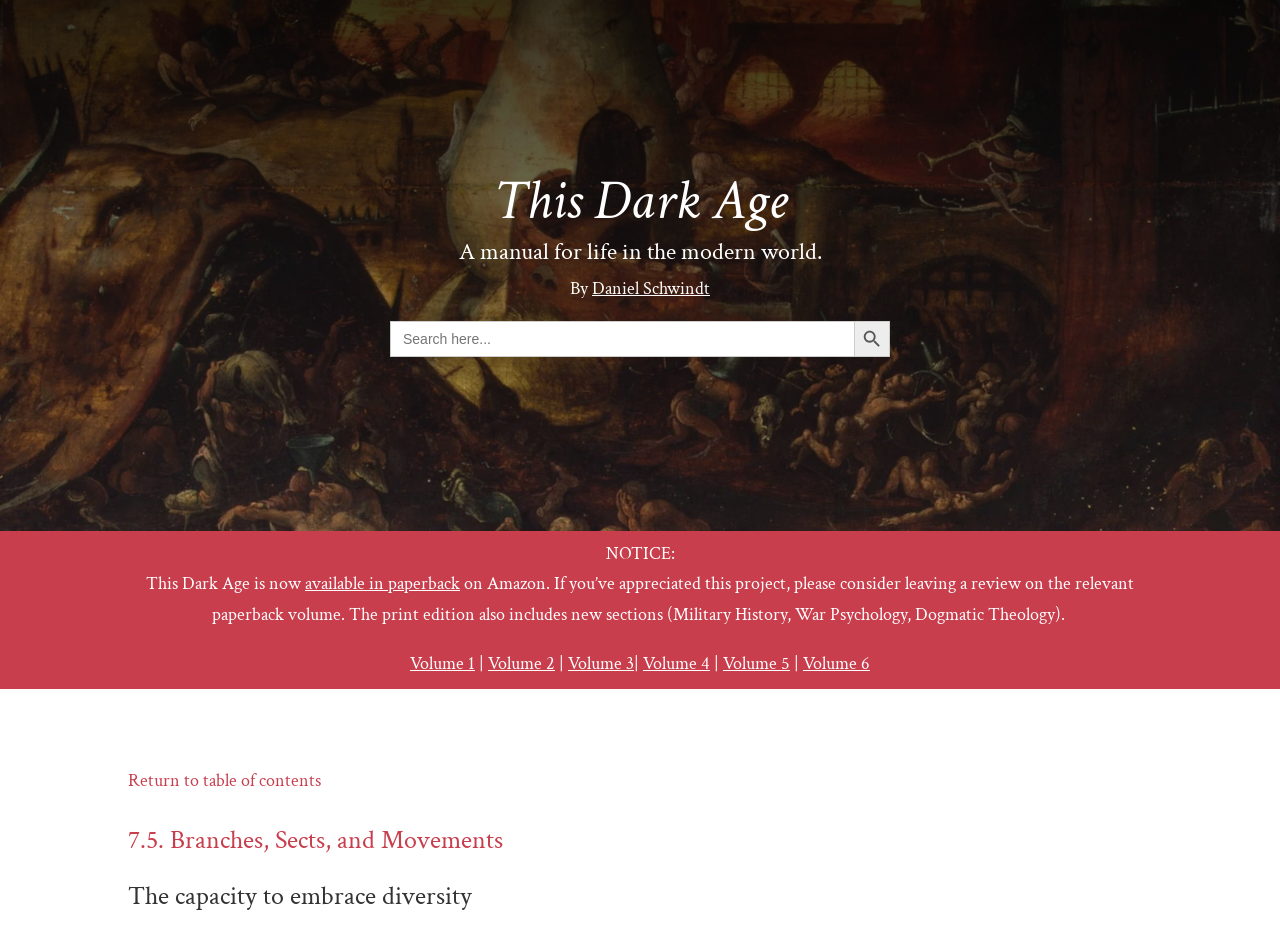What is the author's name?
From the screenshot, provide a brief answer in one word or phrase.

Daniel Schwindt